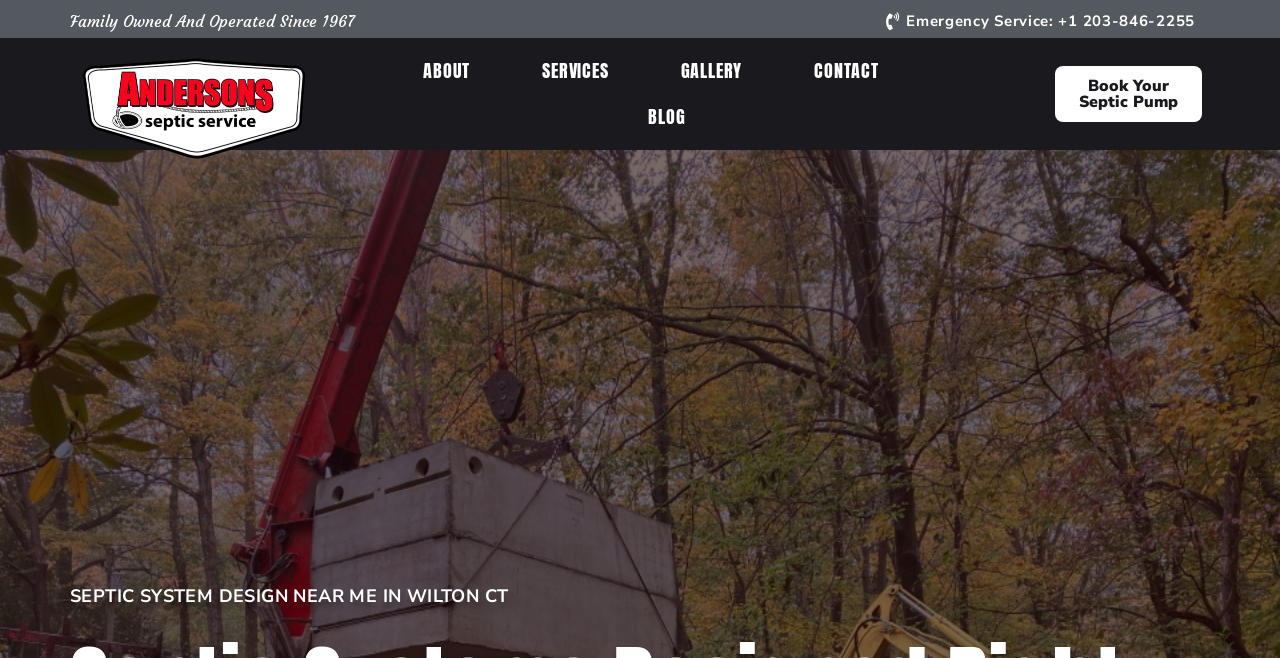Extract the bounding box coordinates for the UI element described as: "Book your Septic Pump".

[0.825, 0.103, 0.939, 0.188]